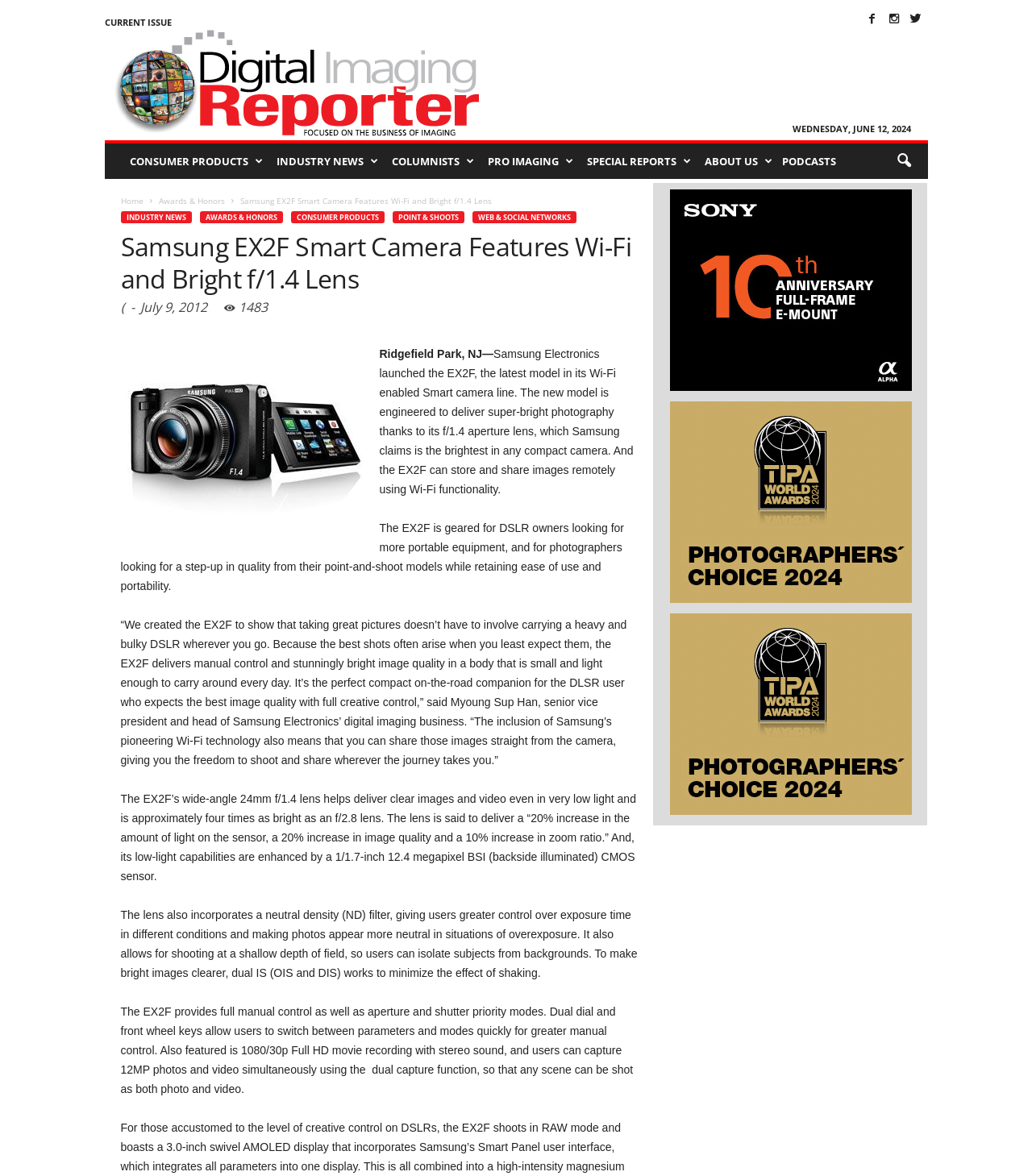Respond to the following question using a concise word or phrase: 
What is the resolution of the camera's video recording?

1080/30p Full HD